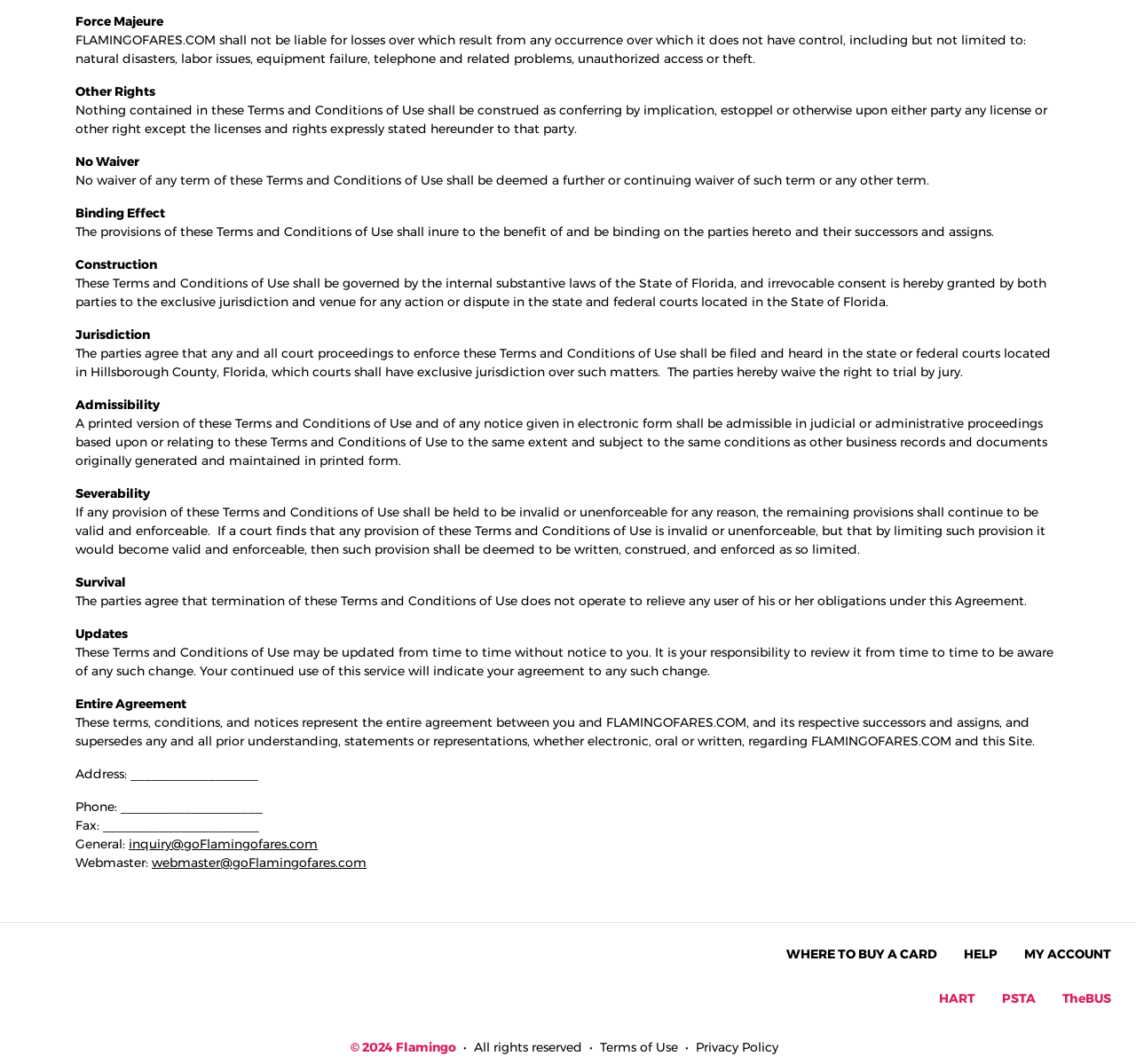Please determine the bounding box coordinates for the element that should be clicked to follow these instructions: "Contact via 'inquiry@goFlamingofares.com'".

[0.113, 0.785, 0.28, 0.8]